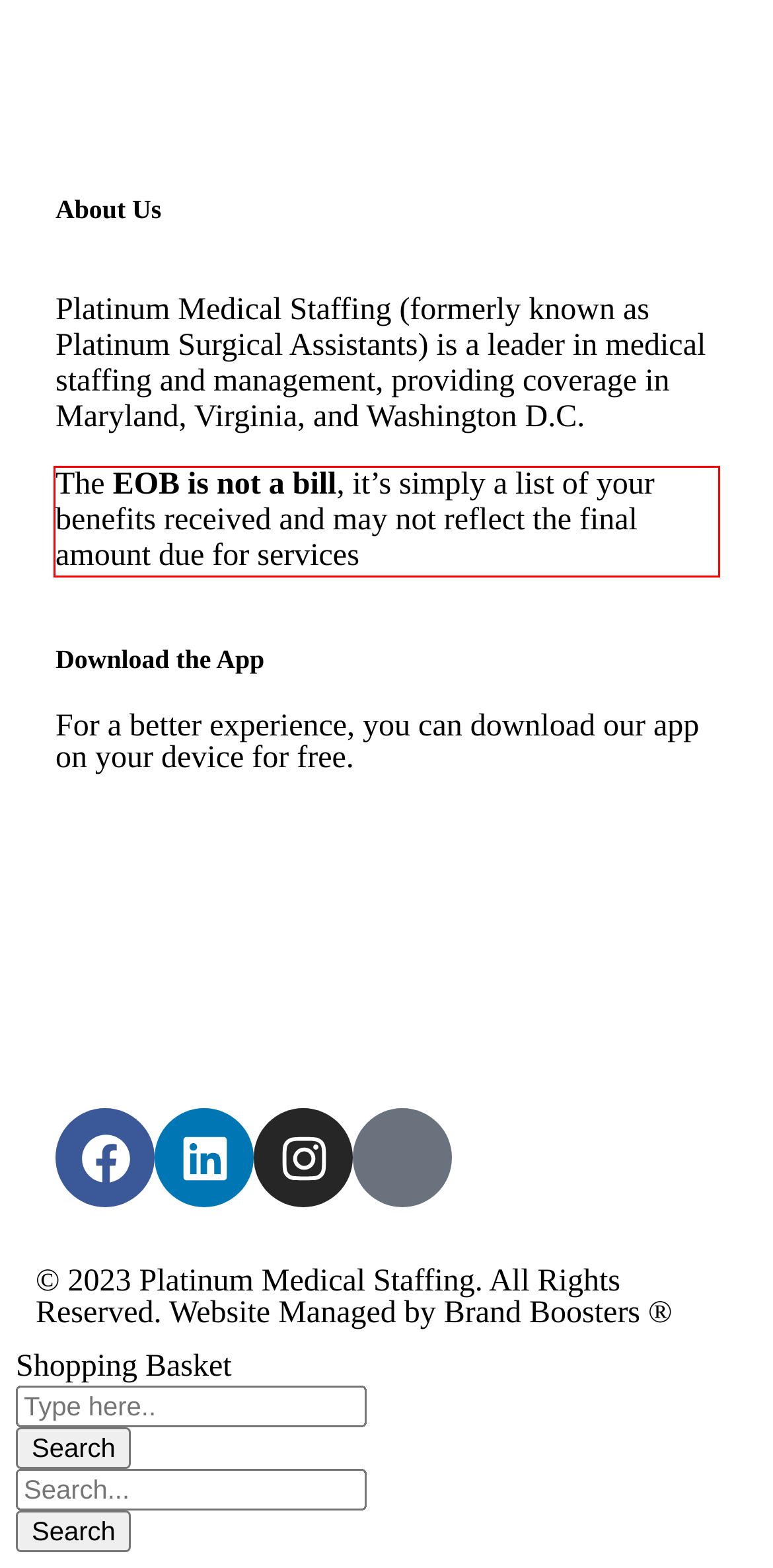There is a screenshot of a webpage with a red bounding box around a UI element. Please use OCR to extract the text within the red bounding box.

The EOB is not a bill, it’s simply a list of your benefits received and may not reflect the final amount due for services